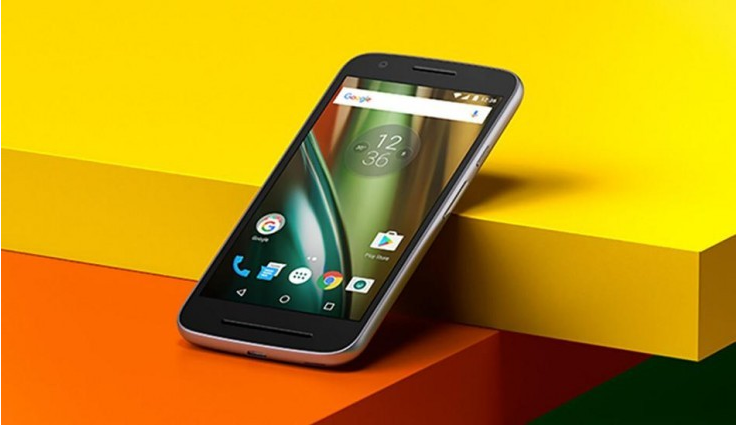Based on what you see in the screenshot, provide a thorough answer to this question: What Android version was the Moto E4 introduced alongside?

The visual representation of the Moto E4 aligns with its introduction alongside Android 7.0 Nougat and its anticipated specifications, emphasizing its appeal as a budget-friendly smartphone option in the market.